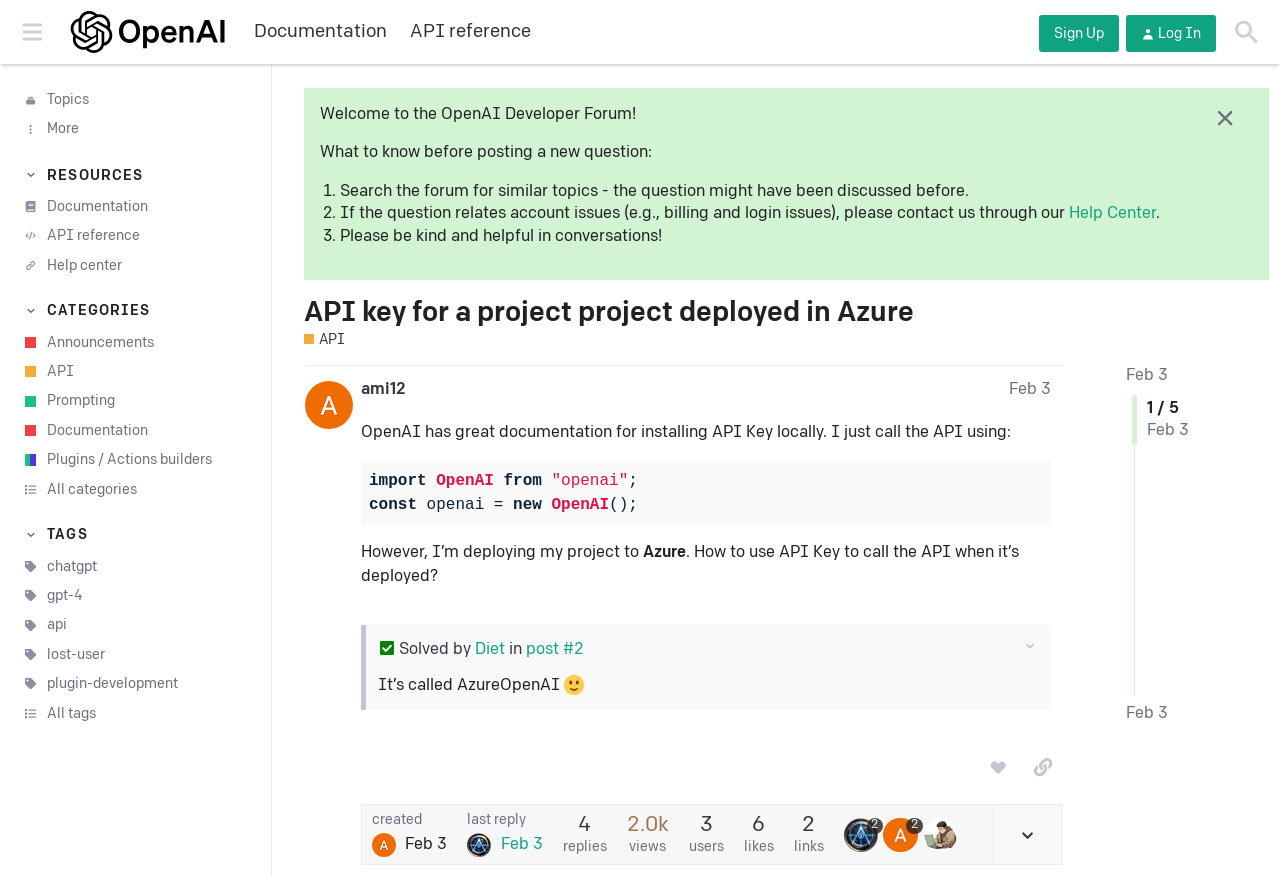What is the username of the user who posted the topic?
Using the visual information from the image, give a one-word or short-phrase answer.

ami12